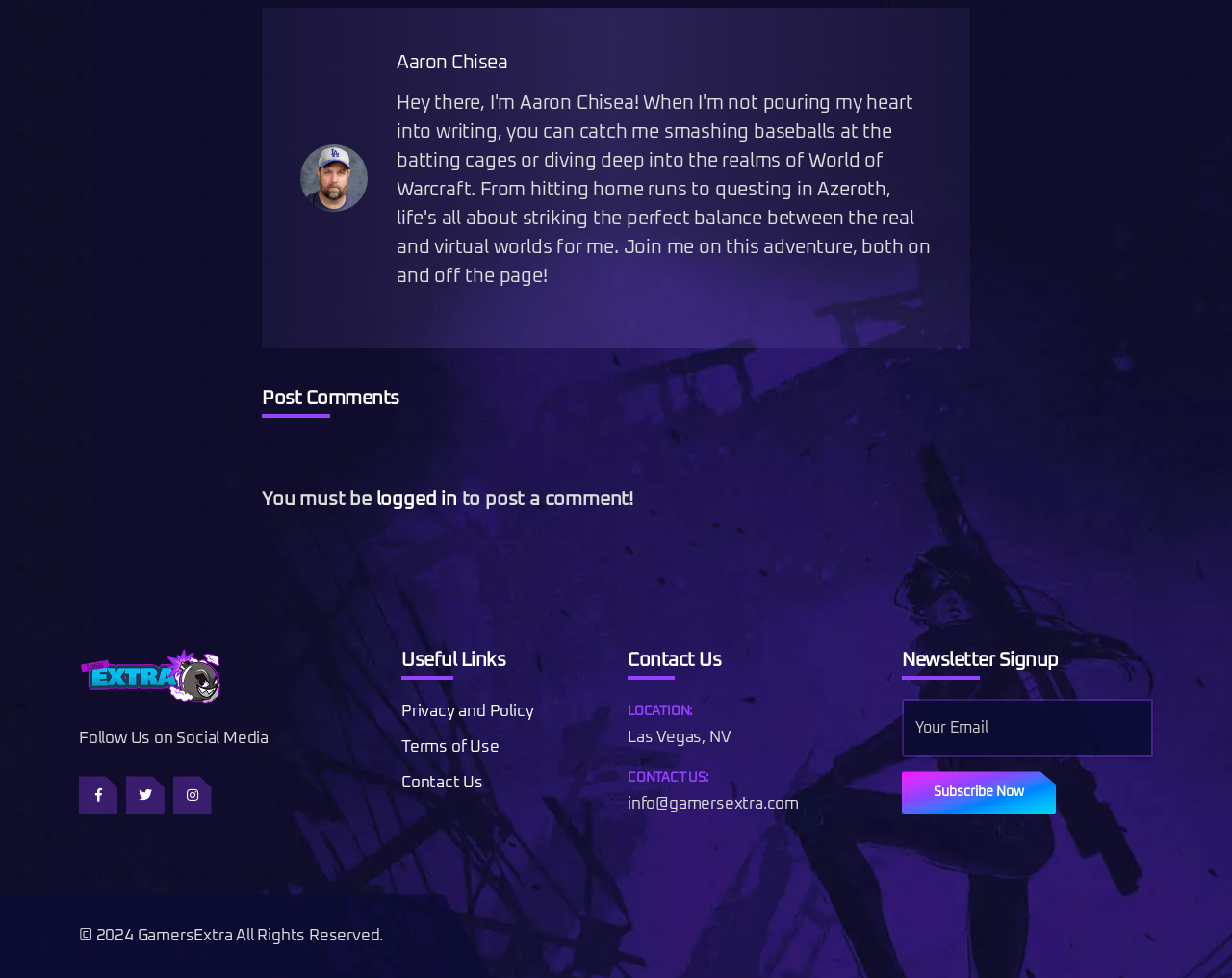Provide a one-word or one-phrase answer to the question:
What is the purpose of the textbox at the bottom?

Newsletter Signup